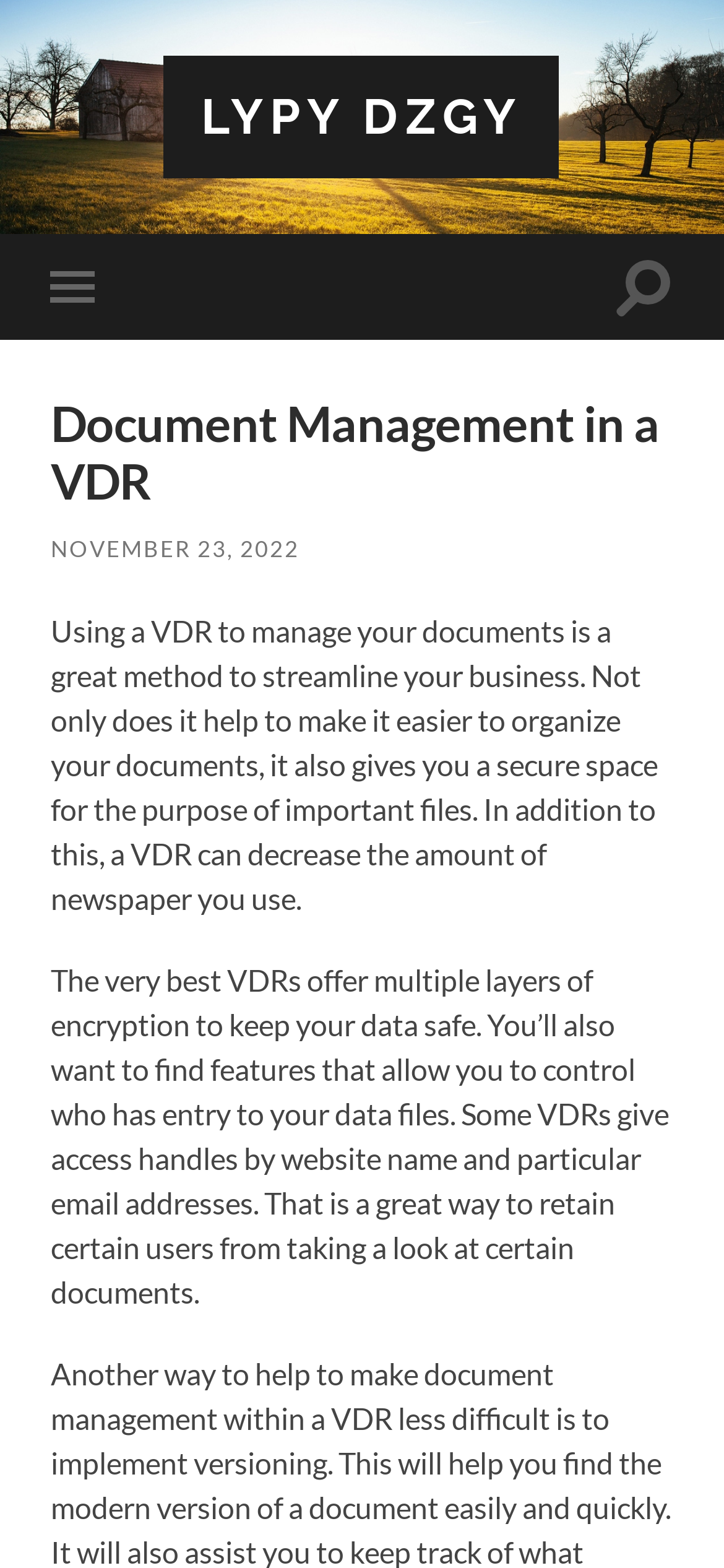What is the benefit of a VDR in terms of paper usage?
Please provide an in-depth and detailed response to the question.

According to the webpage, one of the benefits of using a VDR is that it can decrease the amount of paper used. This is likely because digital documents are stored and managed electronically, reducing the need for physical paper documents.